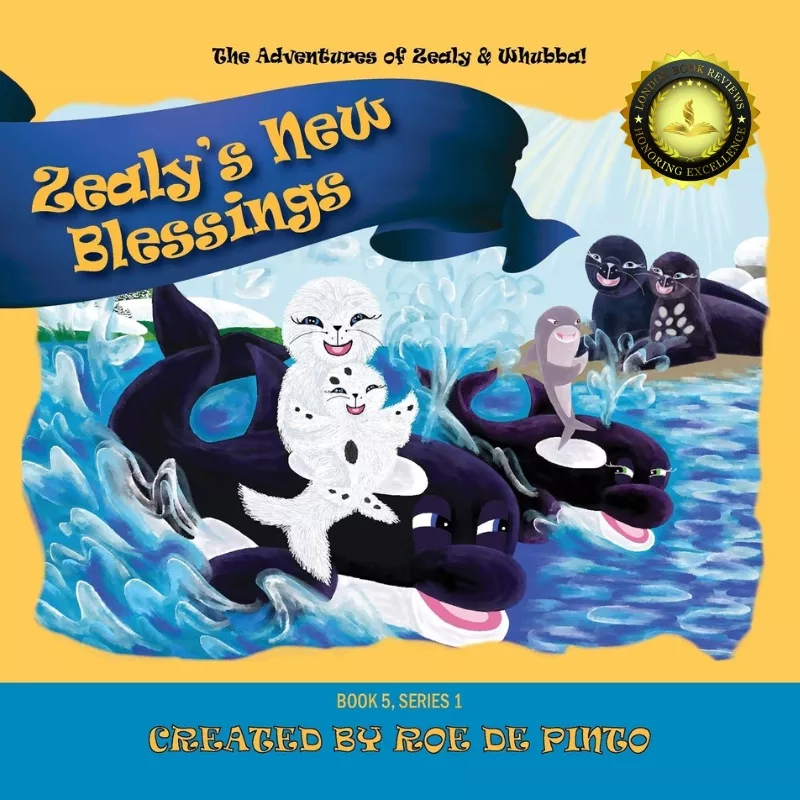Answer this question in one word or a short phrase: What is the title of the children's book?

Zealy's New Blessings